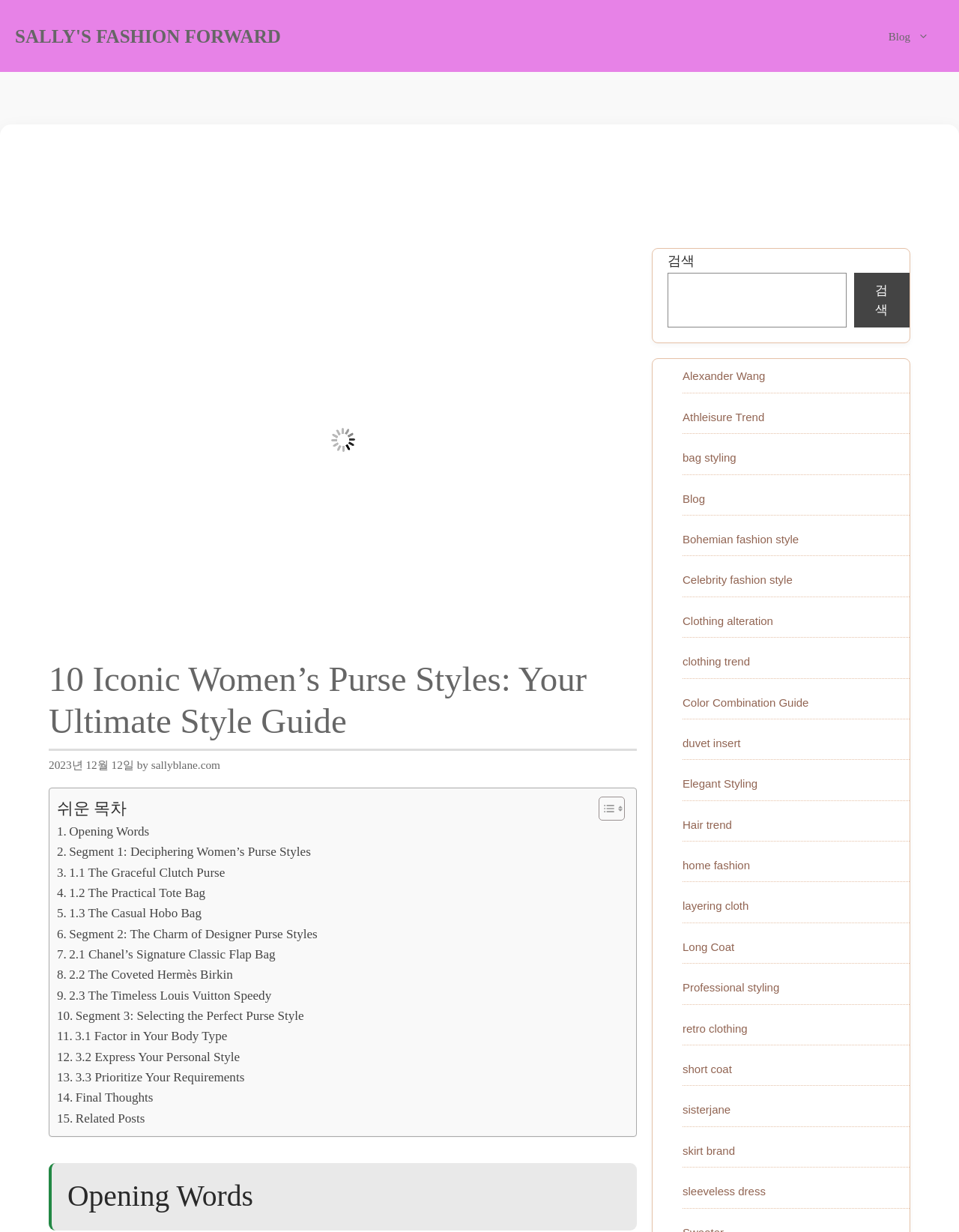Locate the bounding box coordinates of the area to click to fulfill this instruction: "Follow RIOS on Instagram". The bounding box should be presented as four float numbers between 0 and 1, in the order [left, top, right, bottom].

None